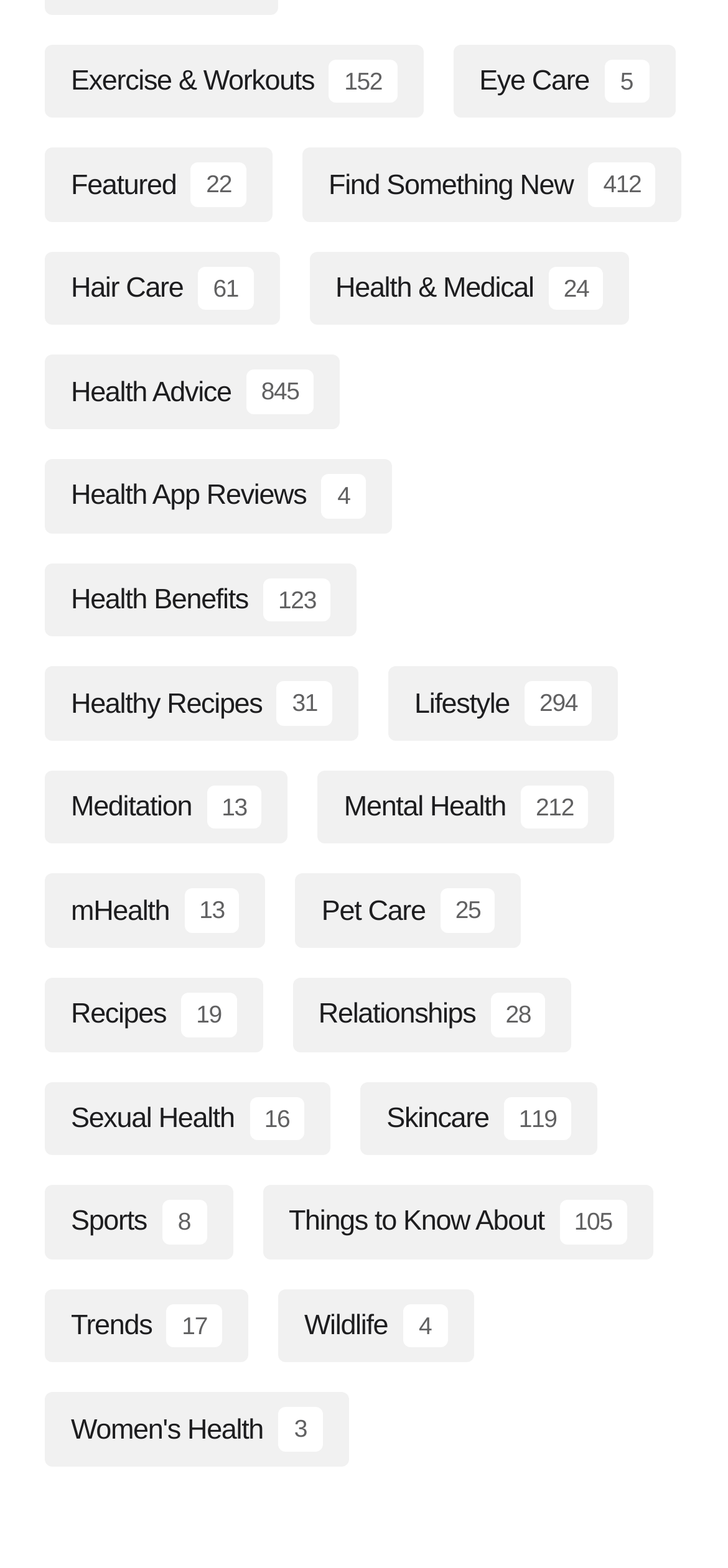Find the bounding box coordinates of the element I should click to carry out the following instruction: "Translate the page".

None